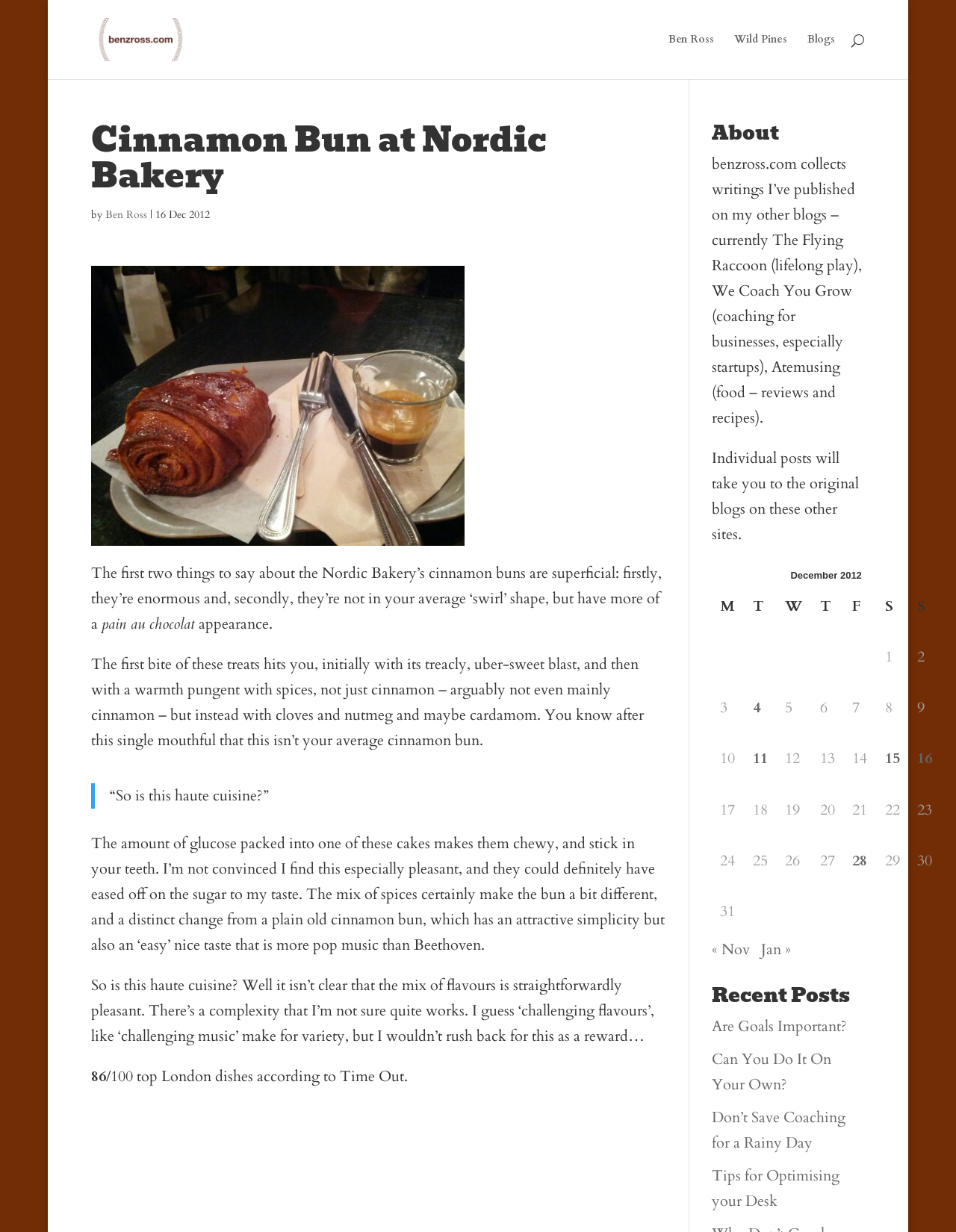Highlight the bounding box coordinates of the element you need to click to perform the following instruction: "view posts published on December 16, 2012."

[0.959, 0.606, 0.975, 0.626]